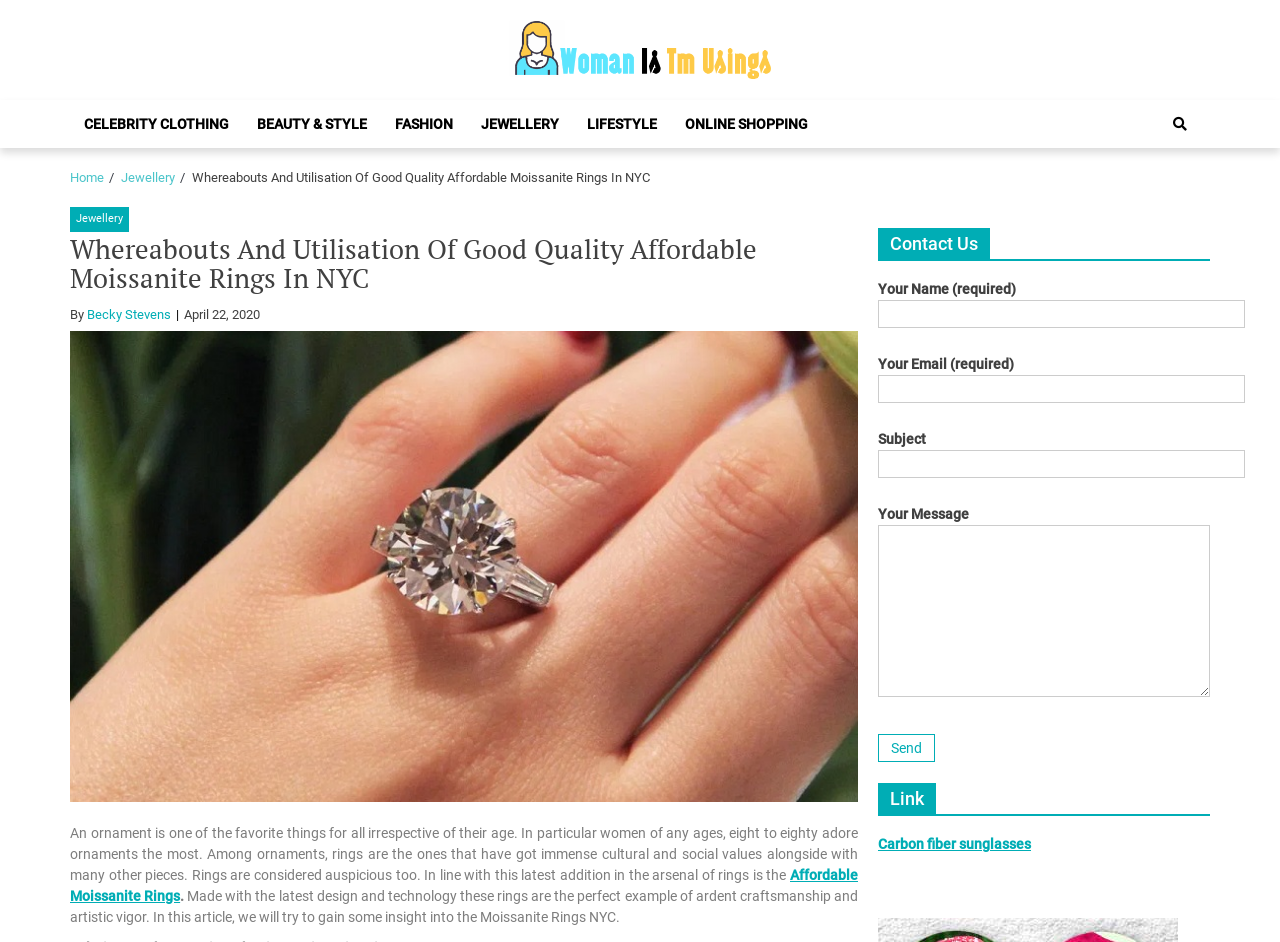Use a single word or phrase to answer this question: 
What is the topic of the article?

Moissanite Rings